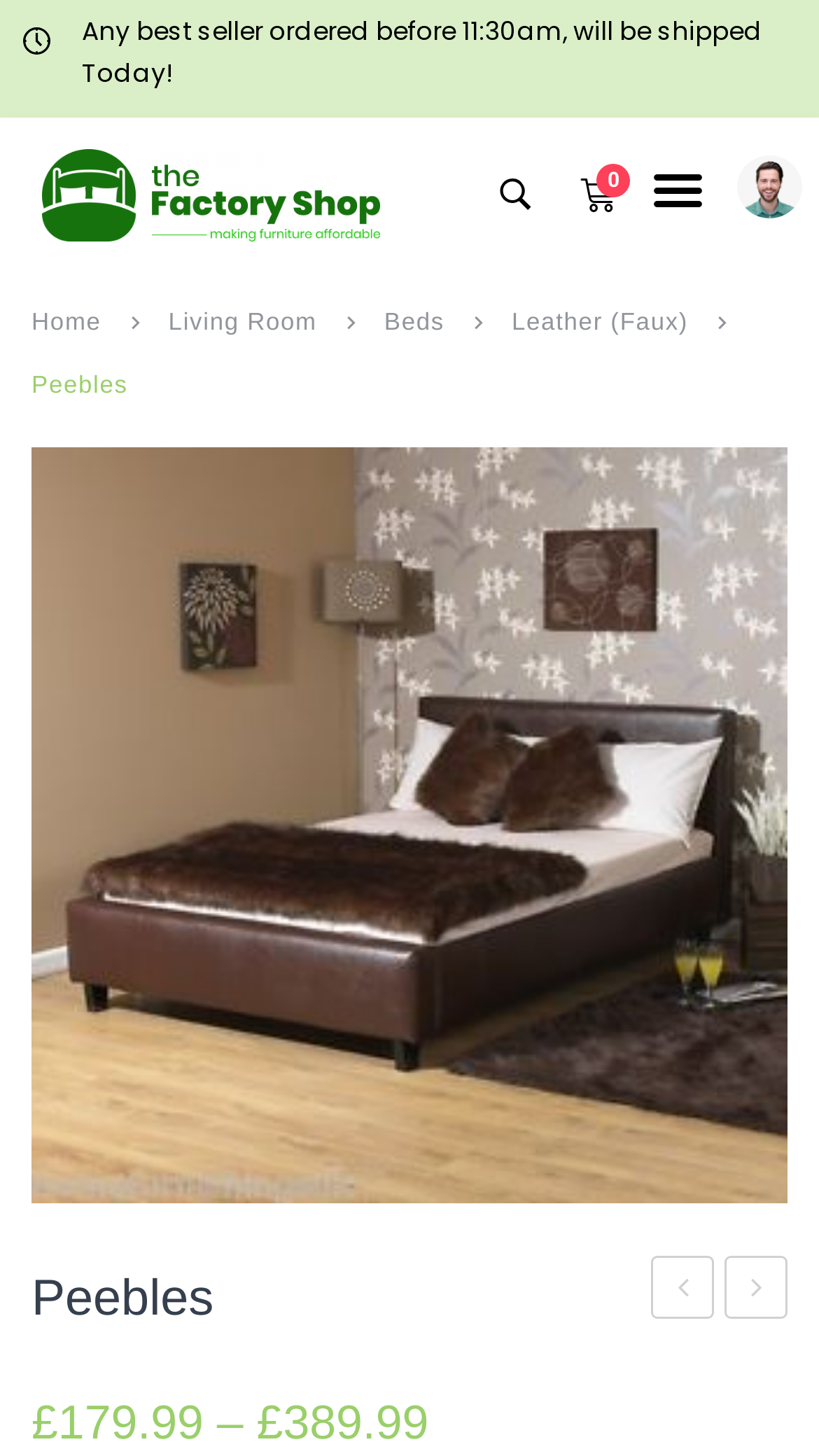Provide the bounding box coordinates of the section that needs to be clicked to accomplish the following instruction: "Go to the Living Room category."

[0.206, 0.201, 0.387, 0.244]